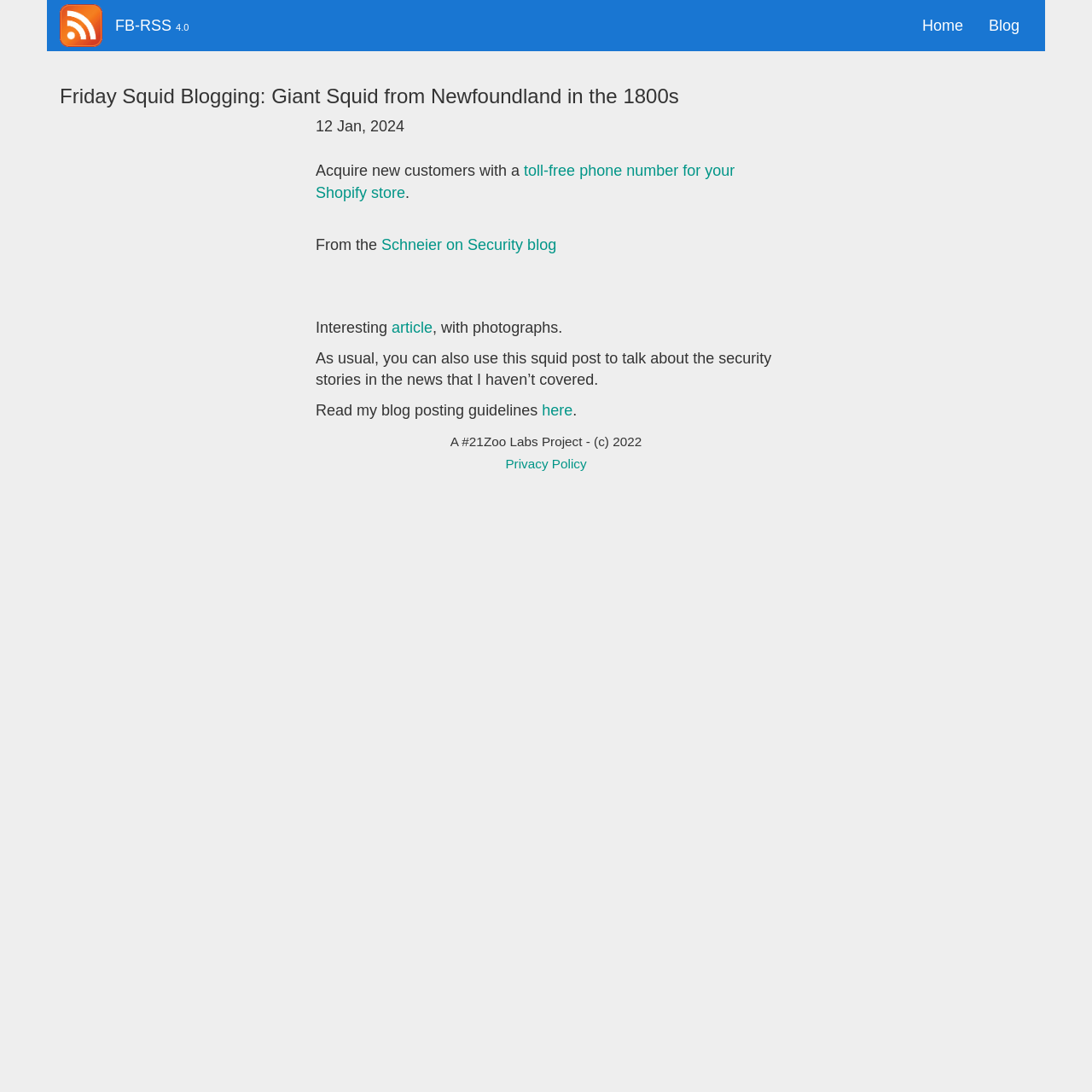Identify the bounding box coordinates of the region that should be clicked to execute the following instruction: "Visit the Home page".

[0.833, 0.0, 0.894, 0.047]